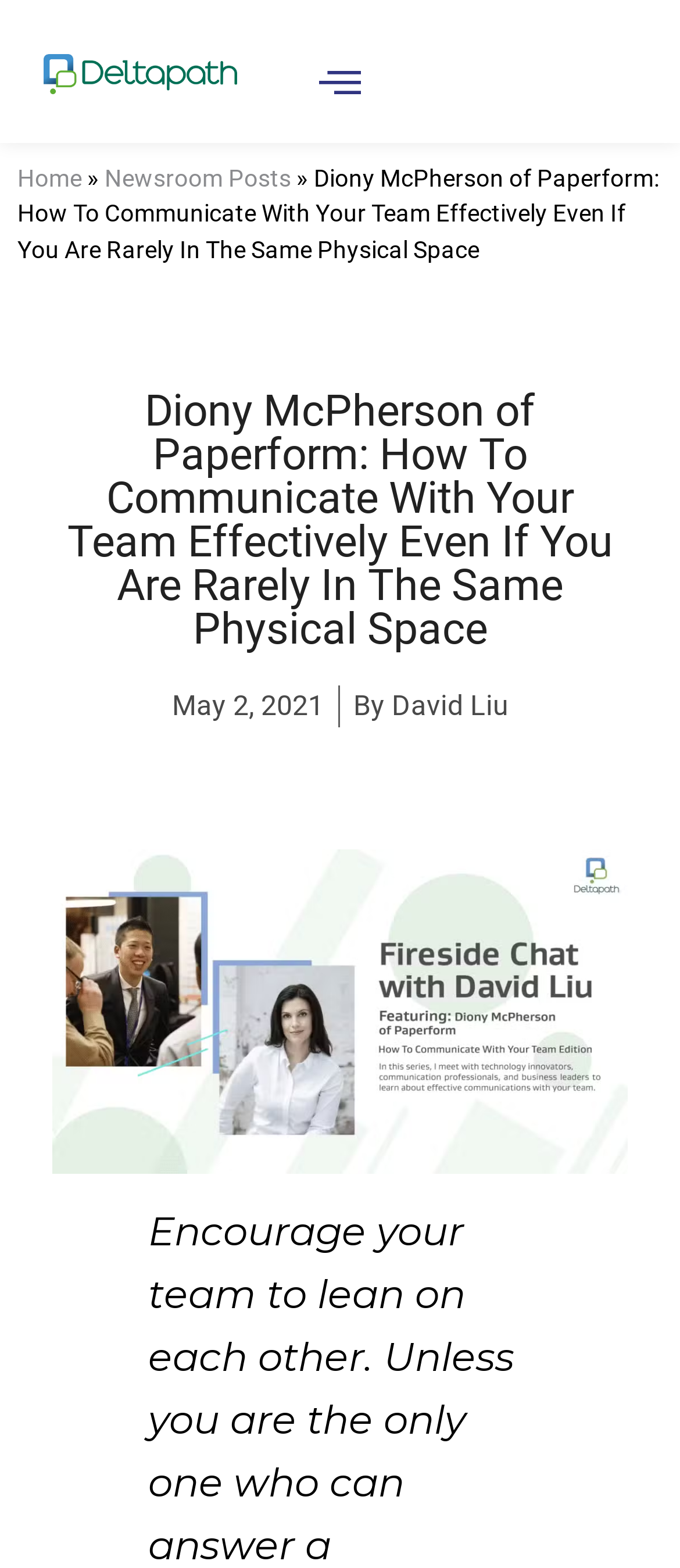Identify the bounding box of the HTML element described here: "parent_node: Why Deltapath aria-label="hamburger-icon"". Provide the coordinates as four float numbers between 0 and 1: [left, top, right, bottom].

[0.437, 0.03, 0.563, 0.08]